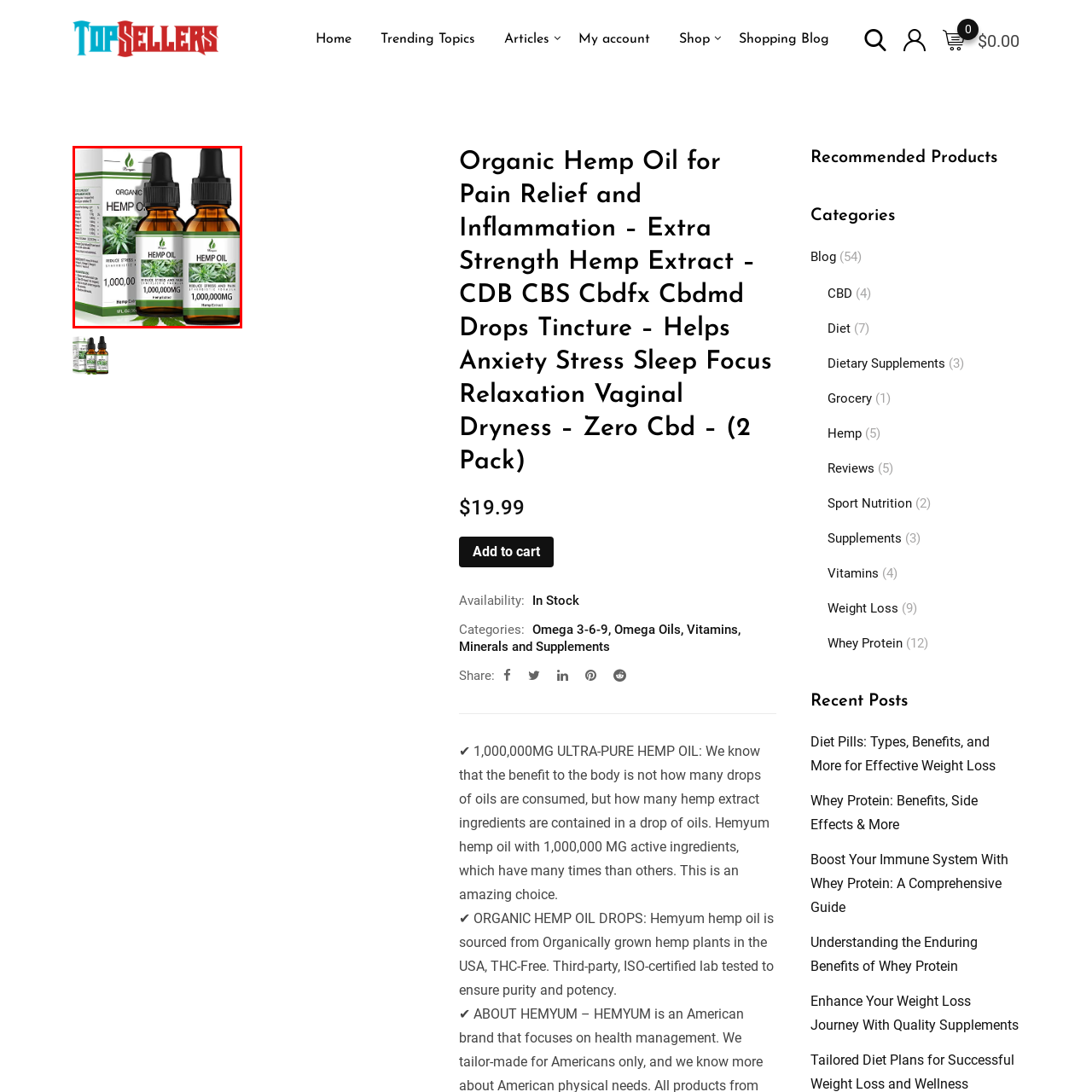Analyze the image surrounded by the red box and respond concisely: What is one of the ailments the product is marketed to help with?

Anxiety